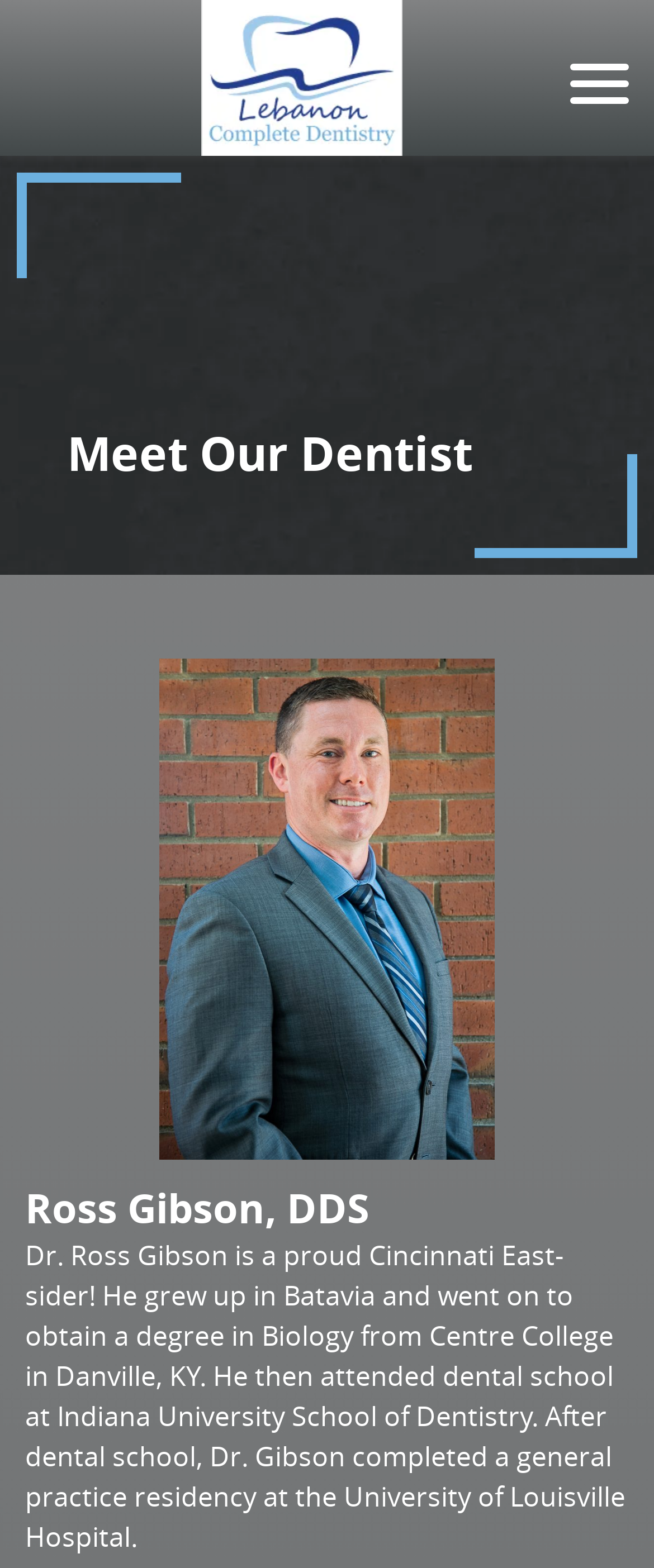Using the information in the image, give a comprehensive answer to the question: 
What is the name of the dentist?

The name of the dentist can be found in the heading 'Ross Gibson, DDS' which is a sub-element of the 'Meet Our Dentist' heading.